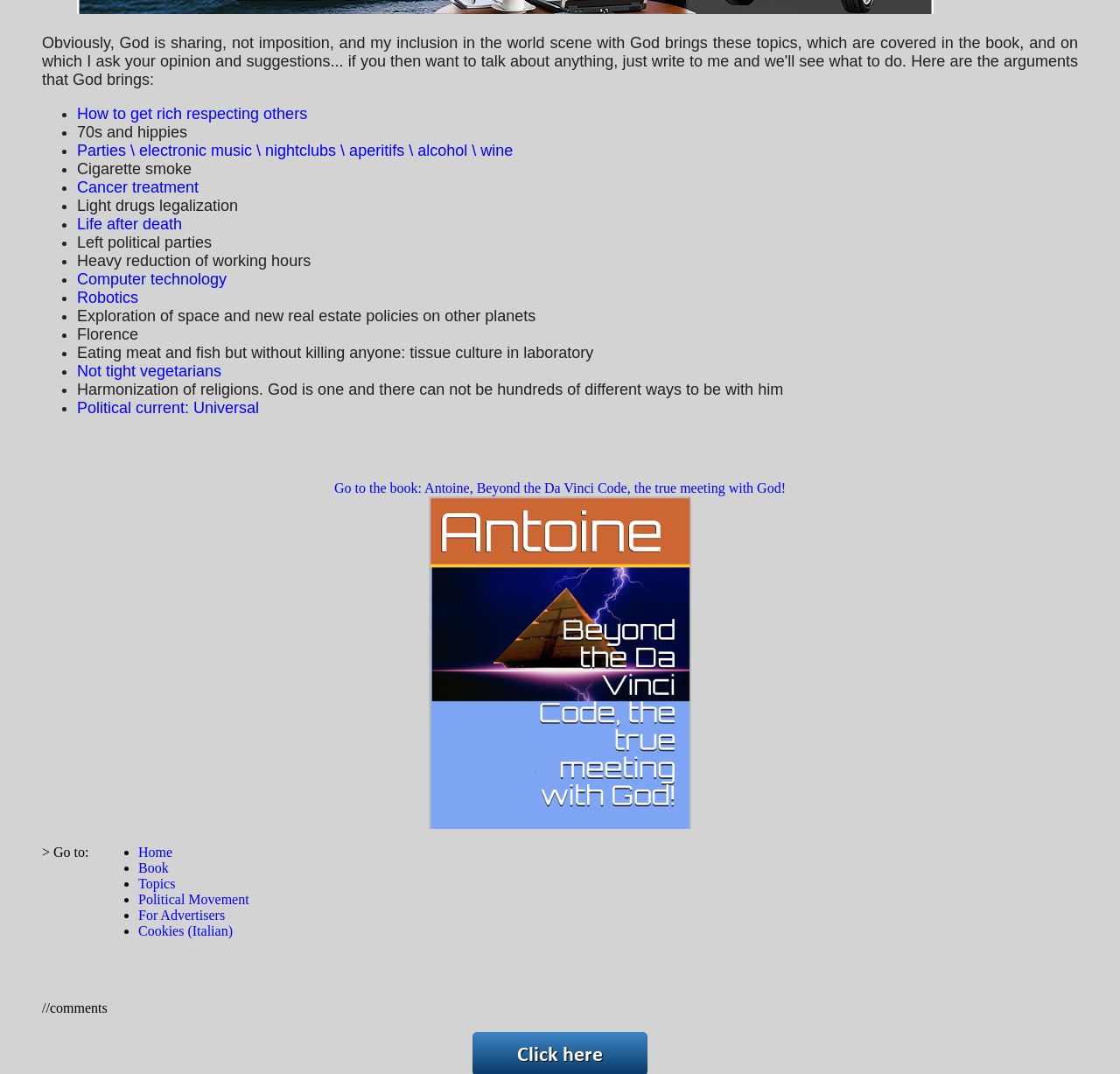Find the UI element described as: "Cancer treatment" and predict its bounding box coordinates. Ensure the coordinates are four float numbers between 0 and 1, [left, top, right, bottom].

[0.069, 0.166, 0.177, 0.182]